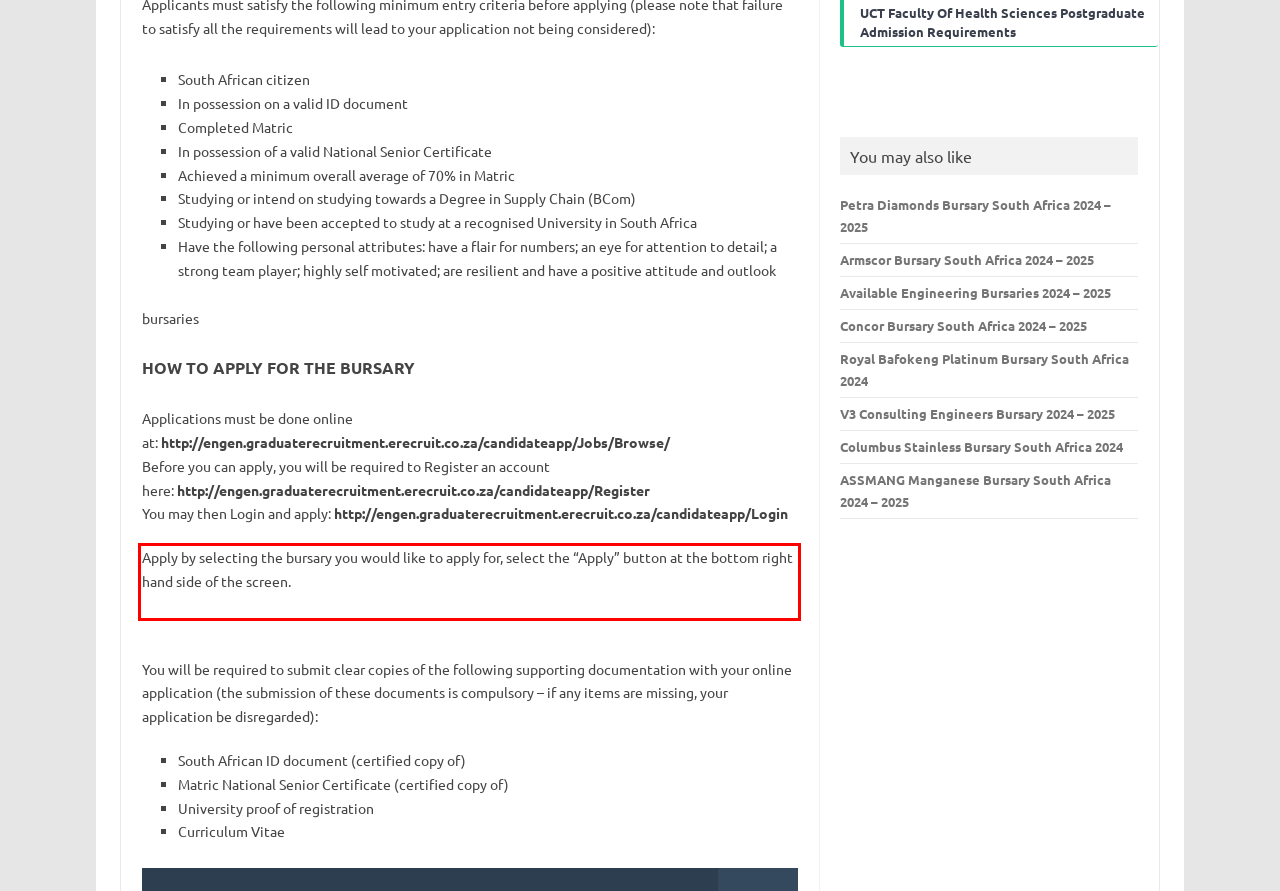Identify the text within the red bounding box on the webpage screenshot and generate the extracted text content.

Apply by selecting the bursary you would like to apply for, select the “Apply” button at the bottom right hand side of the screen.